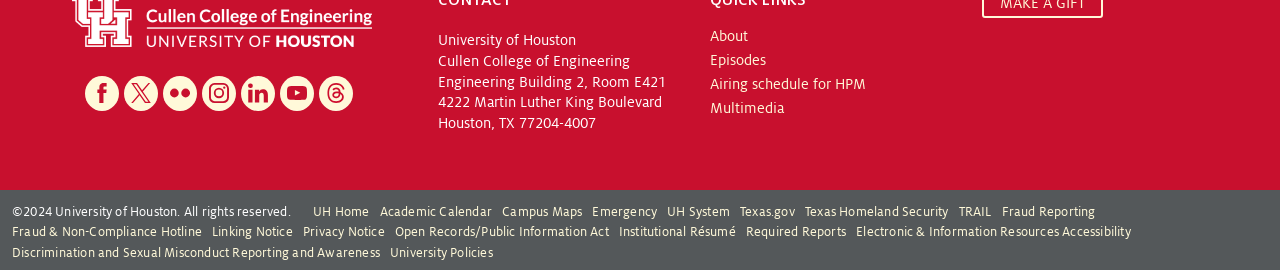What social media platforms are linked on the webpage?
Please ensure your answer to the question is detailed and covers all necessary aspects.

The answer can be found by examining the link elements with images, such as 'Facebook' with bounding box coordinates [0.067, 0.28, 0.093, 0.411] and its corresponding image element with bounding box coordinates [0.072, 0.307, 0.088, 0.381], and similarly for the other social media platforms.